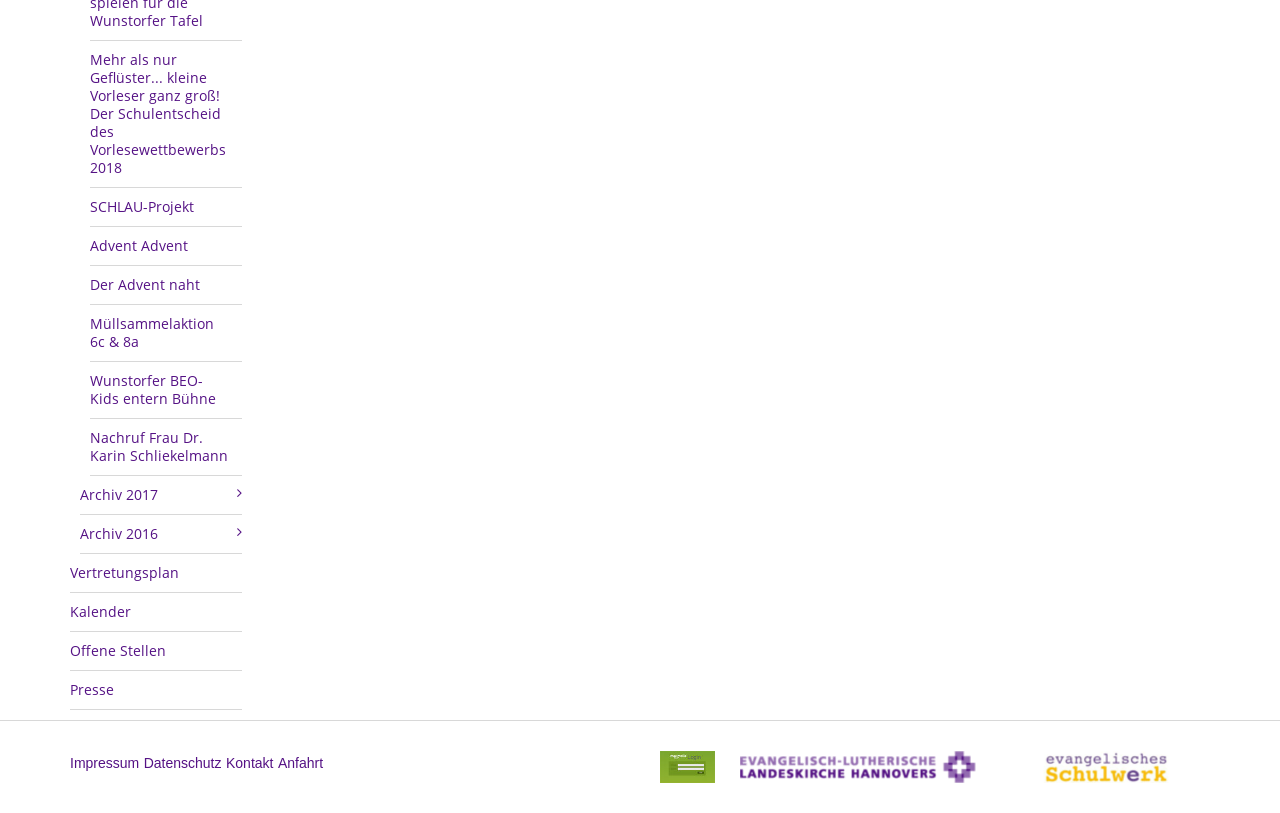Pinpoint the bounding box coordinates for the area that should be clicked to perform the following instruction: "Read the impressum".

[0.055, 0.928, 0.109, 0.948]